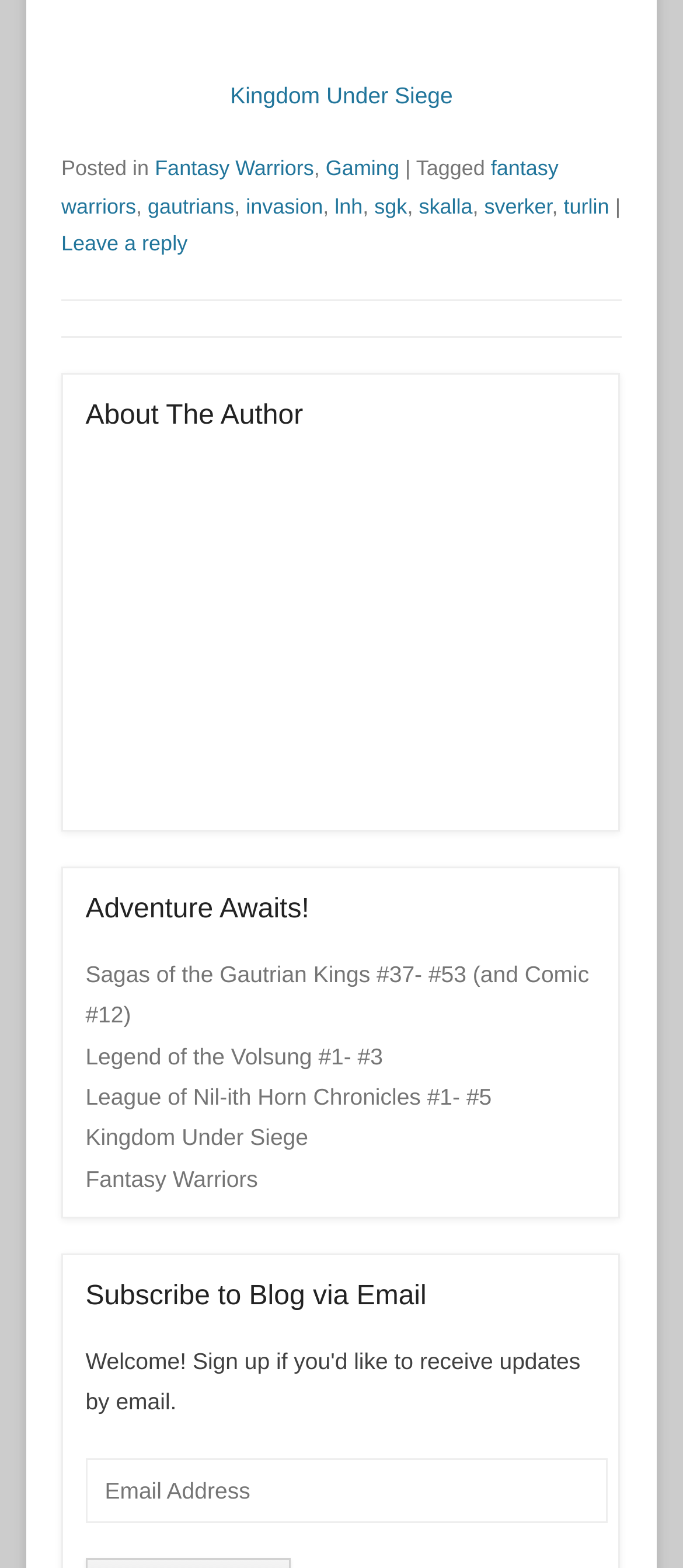What type of content is the webpage about?
Based on the screenshot, give a detailed explanation to answer the question.

The webpage contains links to various series and stories, such as Sagas of the Gautrian Kings and Legend of the Volsung, which suggest that the webpage is about fantasy stories or fiction.